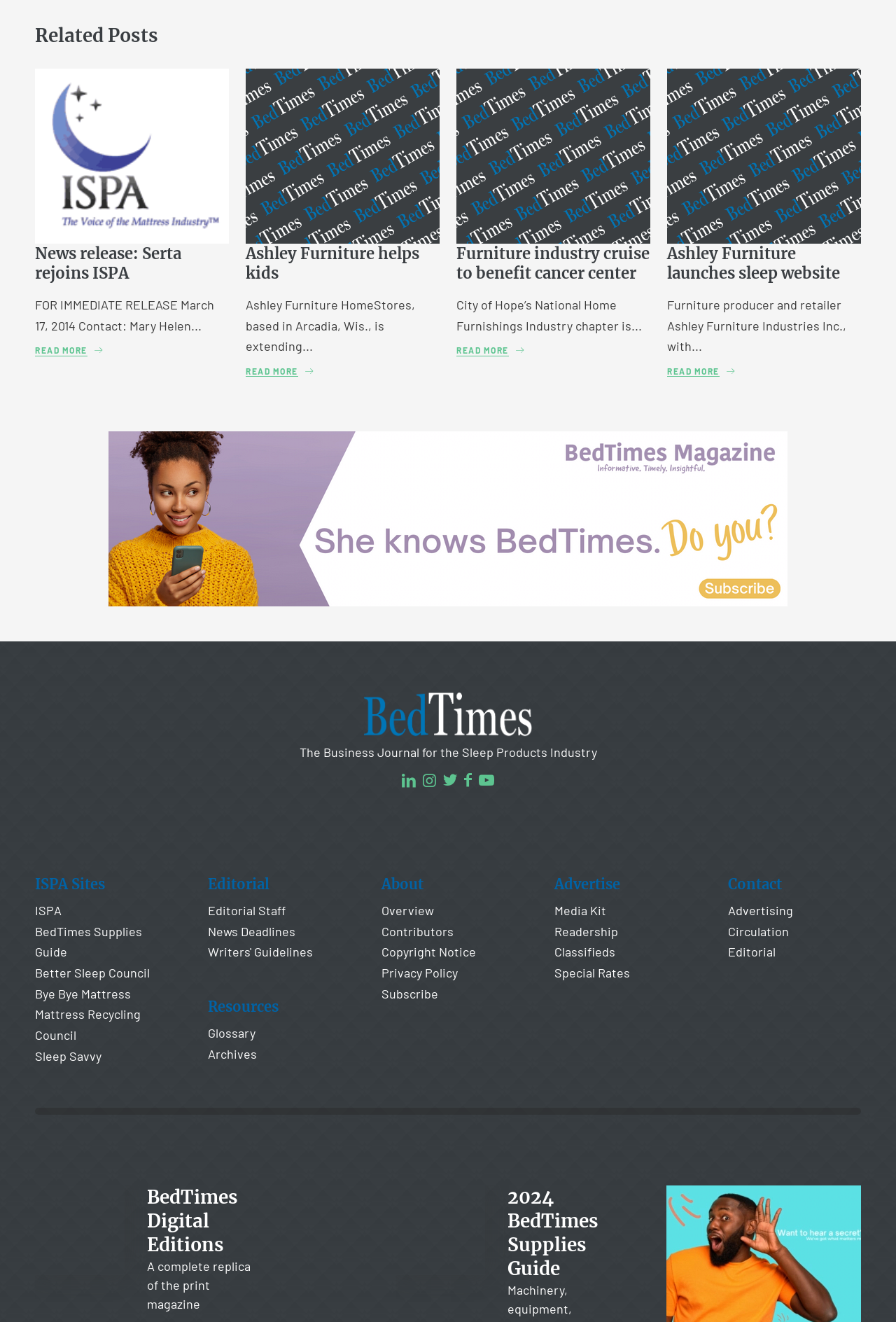Using the description: "Better Sleep Council", identify the bounding box of the corresponding UI element in the screenshot.

[0.039, 0.73, 0.167, 0.741]